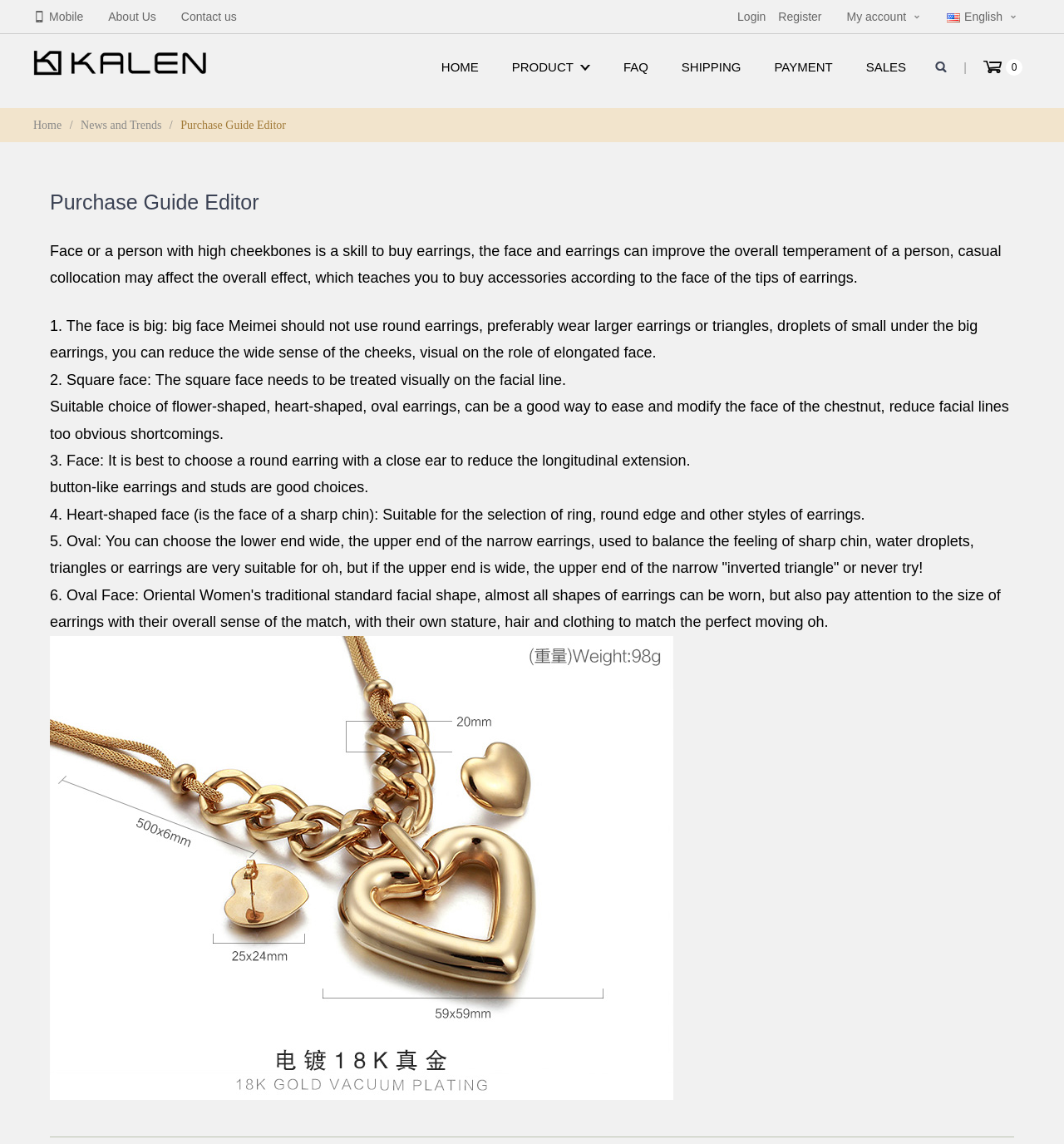What type of earrings should be avoided by a square face?
Refer to the image and provide a thorough answer to the question.

The webpage recommends that square faces should avoid round earrings and instead opt for flower-shaped, heart-shaped, or oval earrings to ease and modify the facial lines.